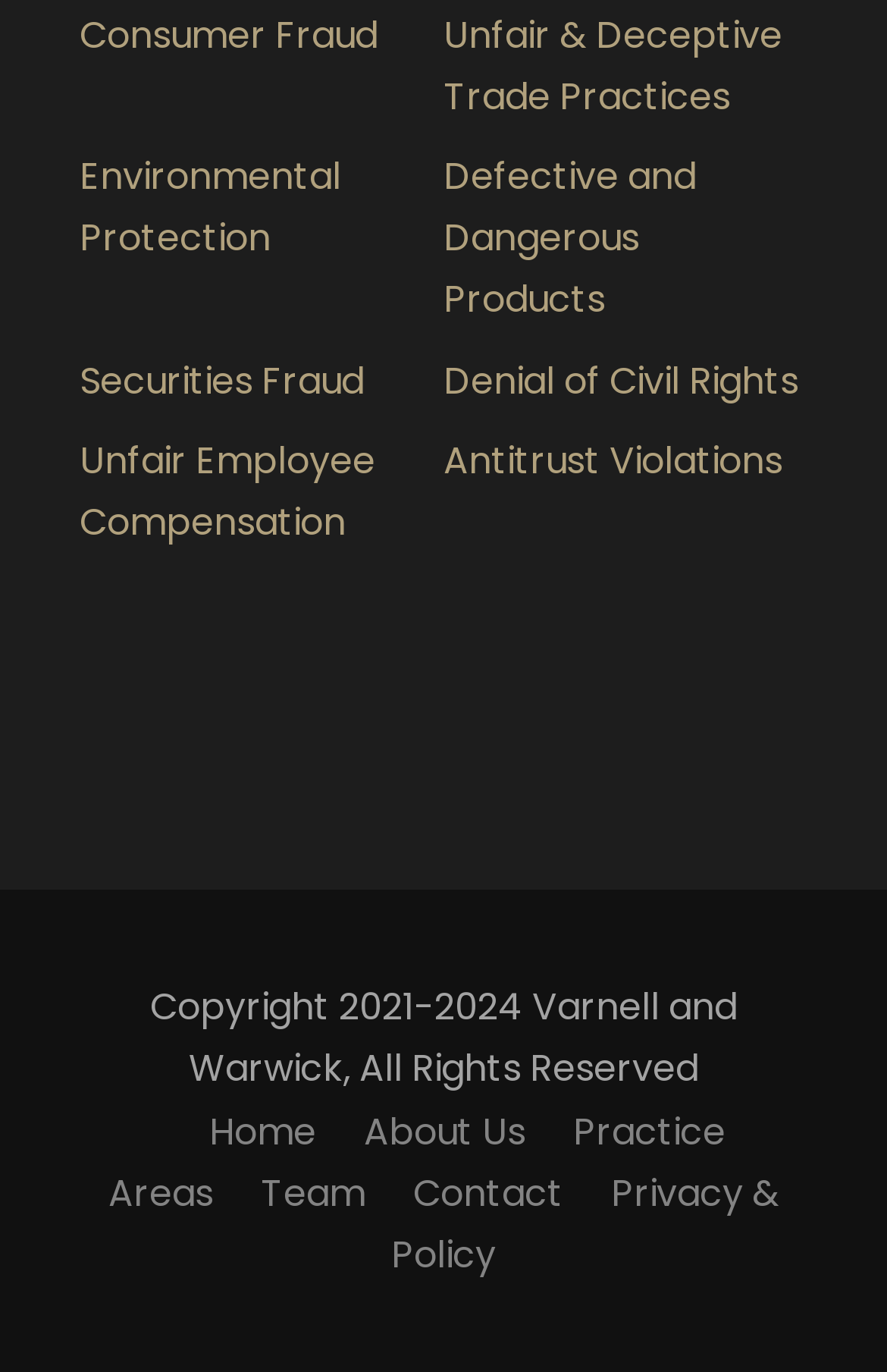What is the first practice area listed?
Respond to the question with a single word or phrase according to the image.

Consumer Fraud